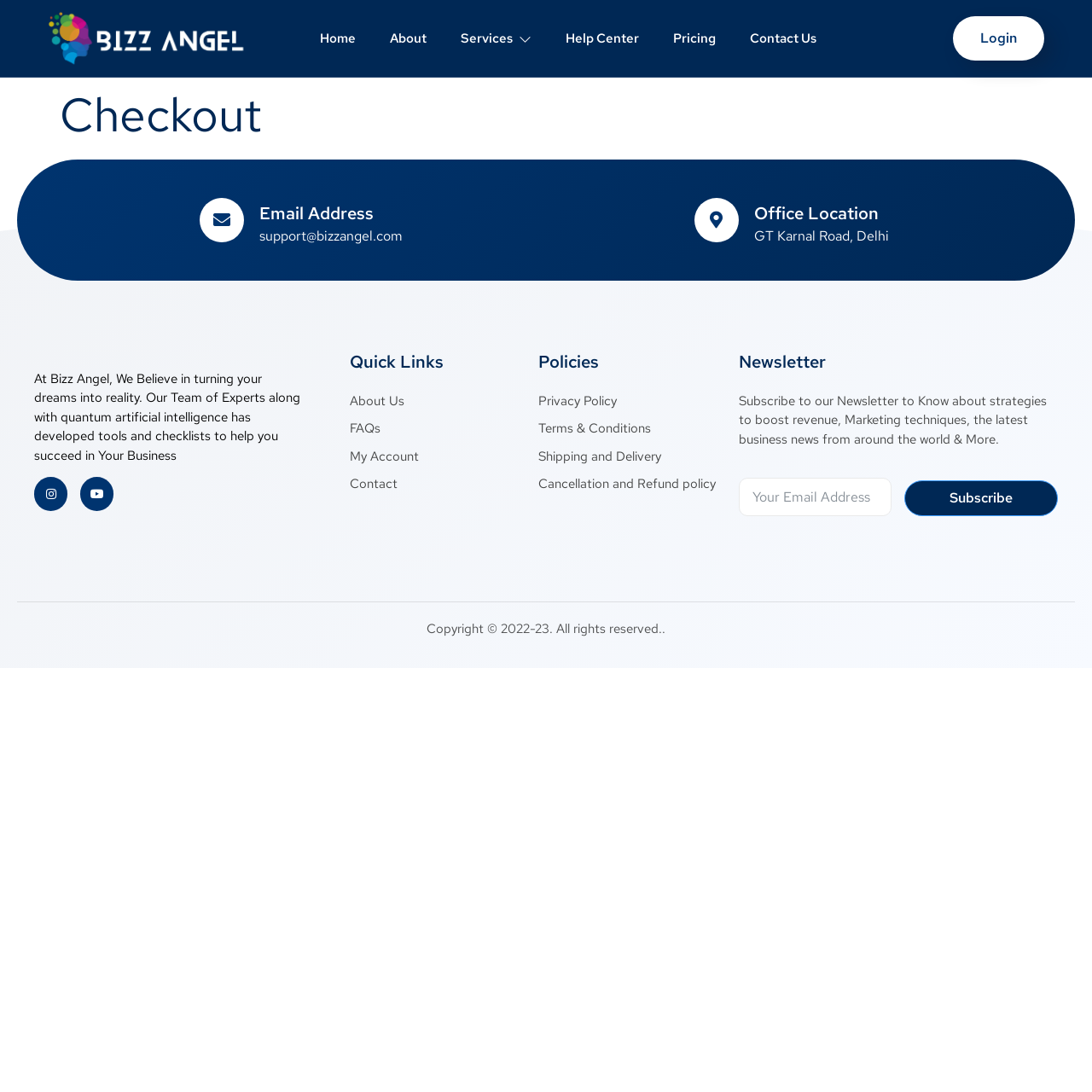What is the purpose of the newsletter?
Using the information from the image, provide a comprehensive answer to the question.

The purpose of the newsletter can be found in the section where it provides a description of the newsletter. According to the description, the newsletter is meant to provide information about strategies to boost revenue, marketing techniques, the latest business news from around the world, and more.